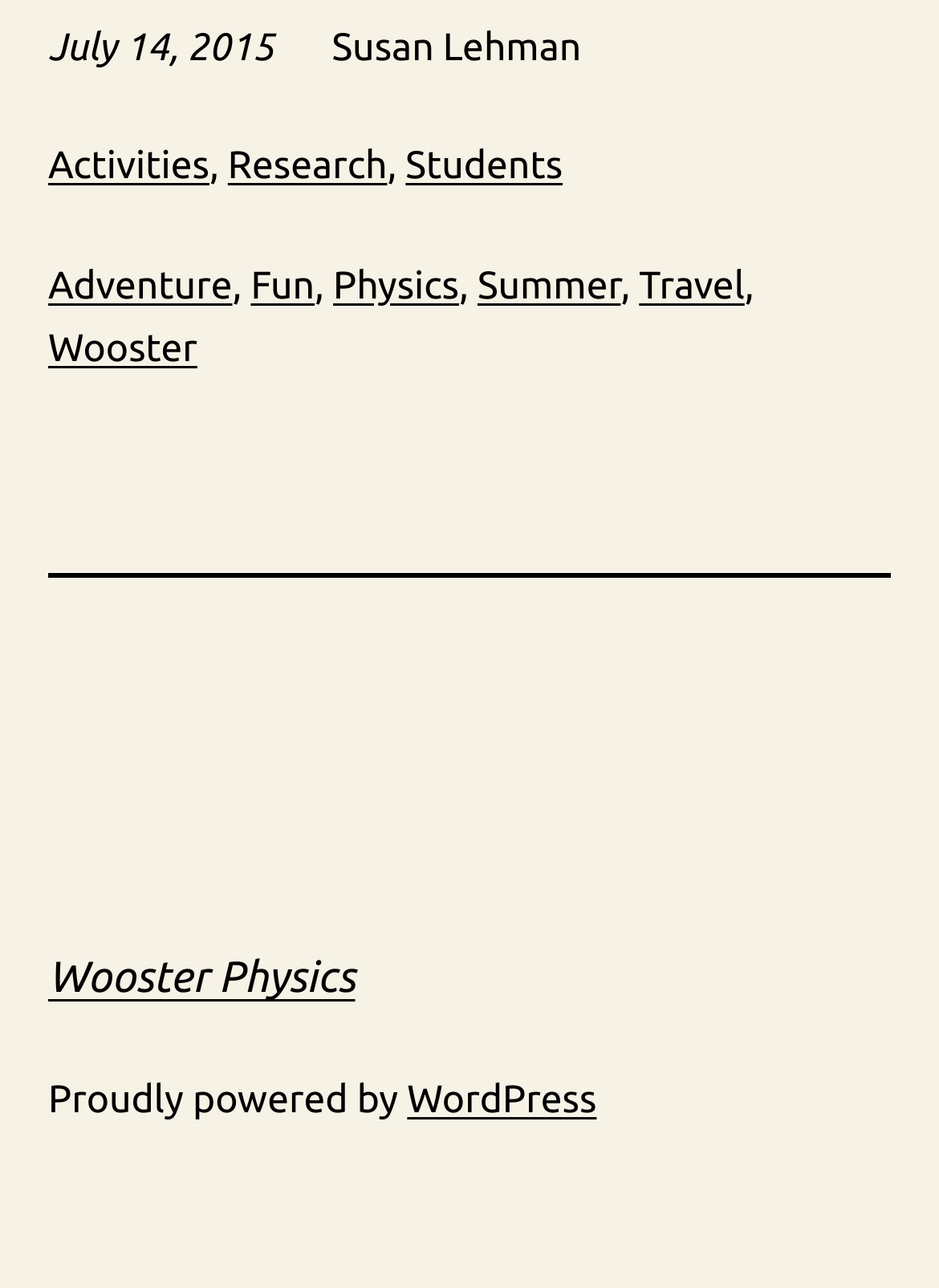Select the bounding box coordinates of the element I need to click to carry out the following instruction: "click on Activities".

[0.051, 0.113, 0.223, 0.146]